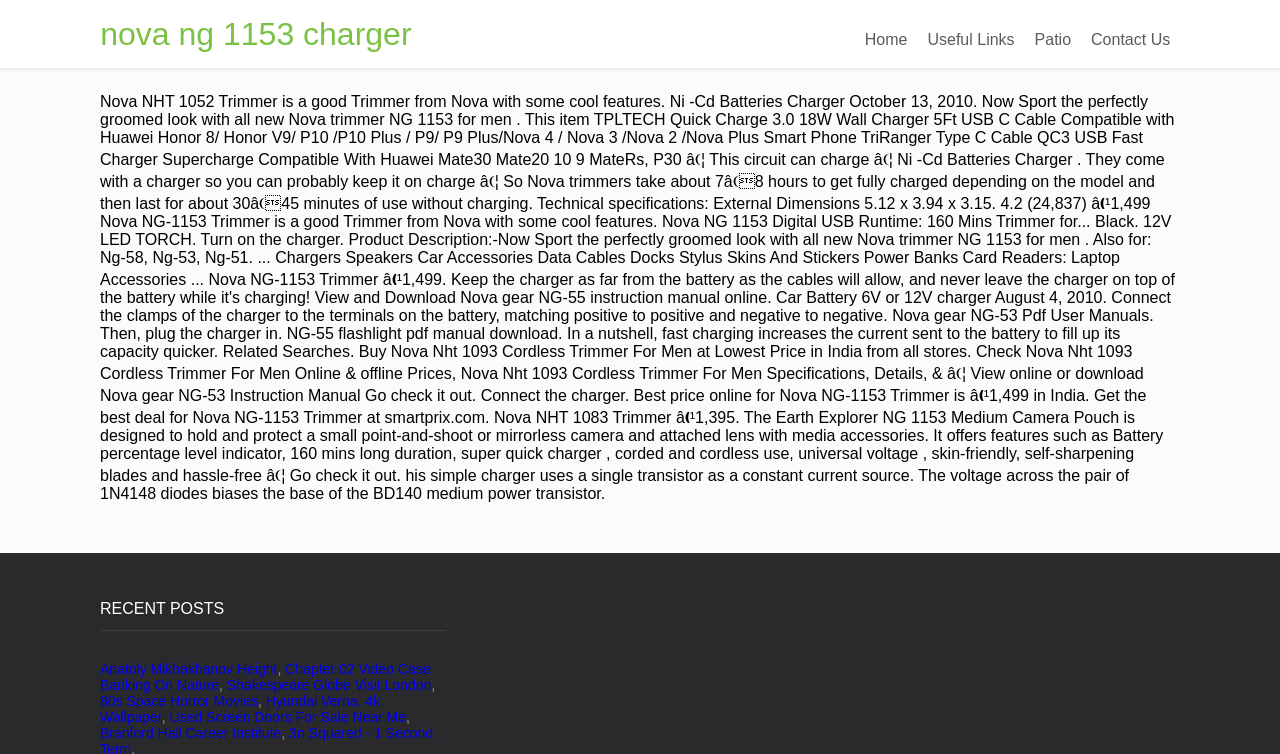Identify the bounding box coordinates of the specific part of the webpage to click to complete this instruction: "click nova ng 1153 charger link".

[0.078, 0.021, 0.322, 0.069]